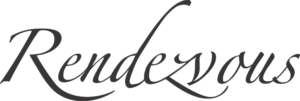What was the venue previously?
Answer the question with a single word or phrase by looking at the picture.

A church